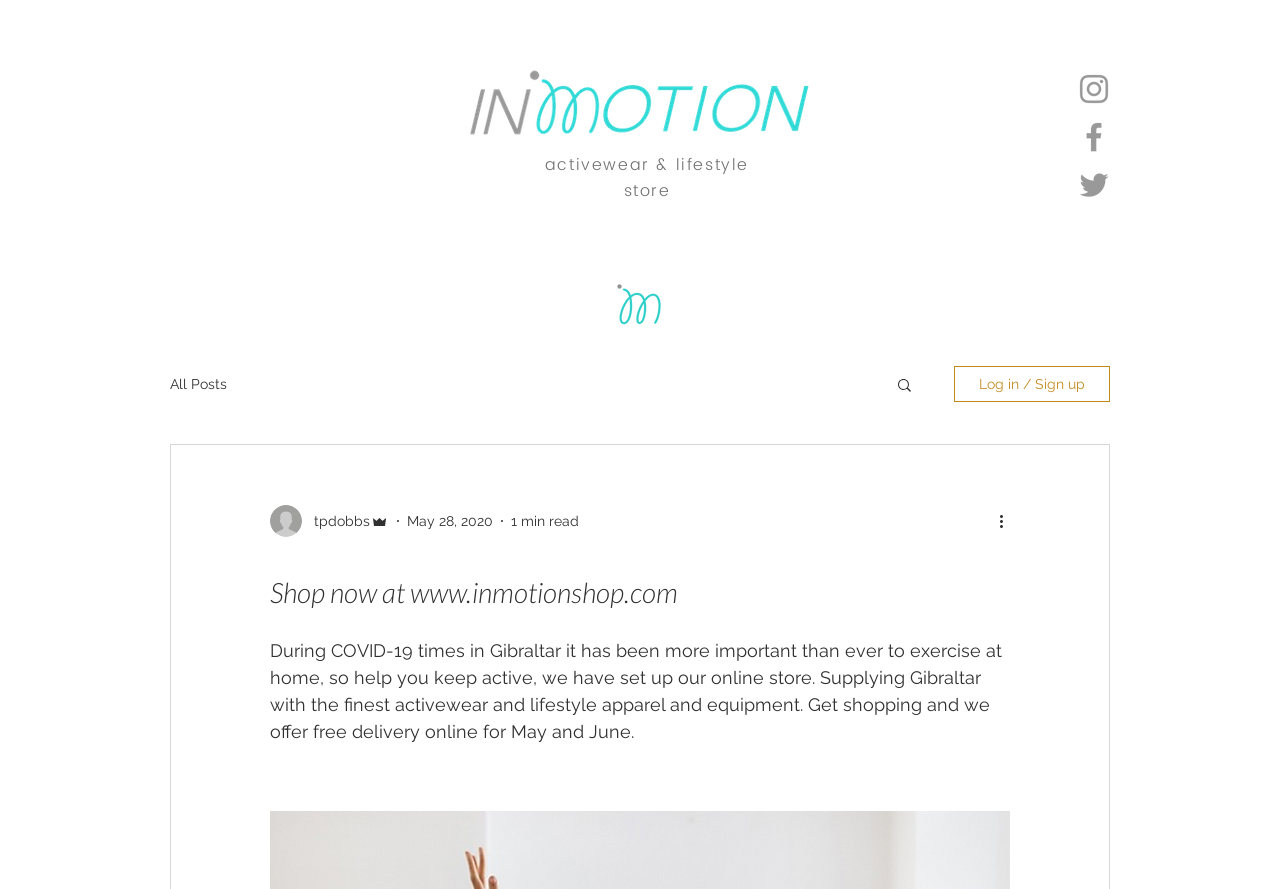Please answer the following question using a single word or phrase: 
What is the main purpose of the online store?

To help people exercise at home